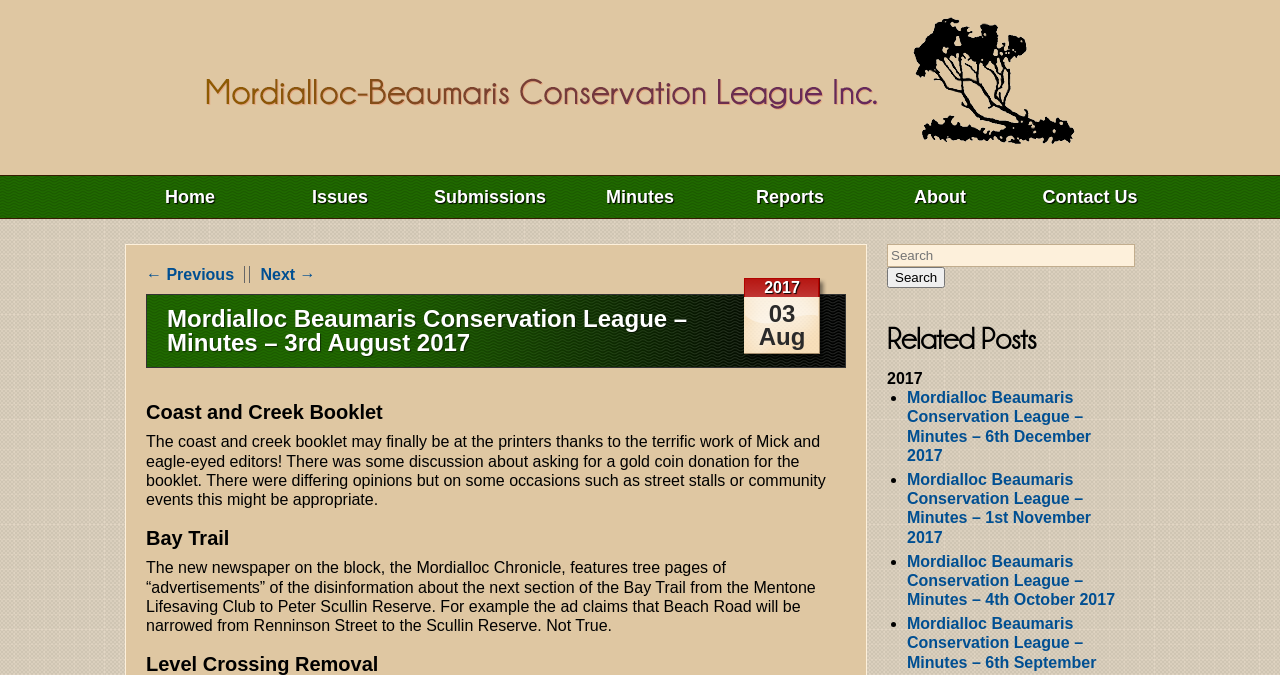What is the name of the conservation league?
Answer the question with a single word or phrase by looking at the picture.

Mordialloc Beaumaris Conservation League